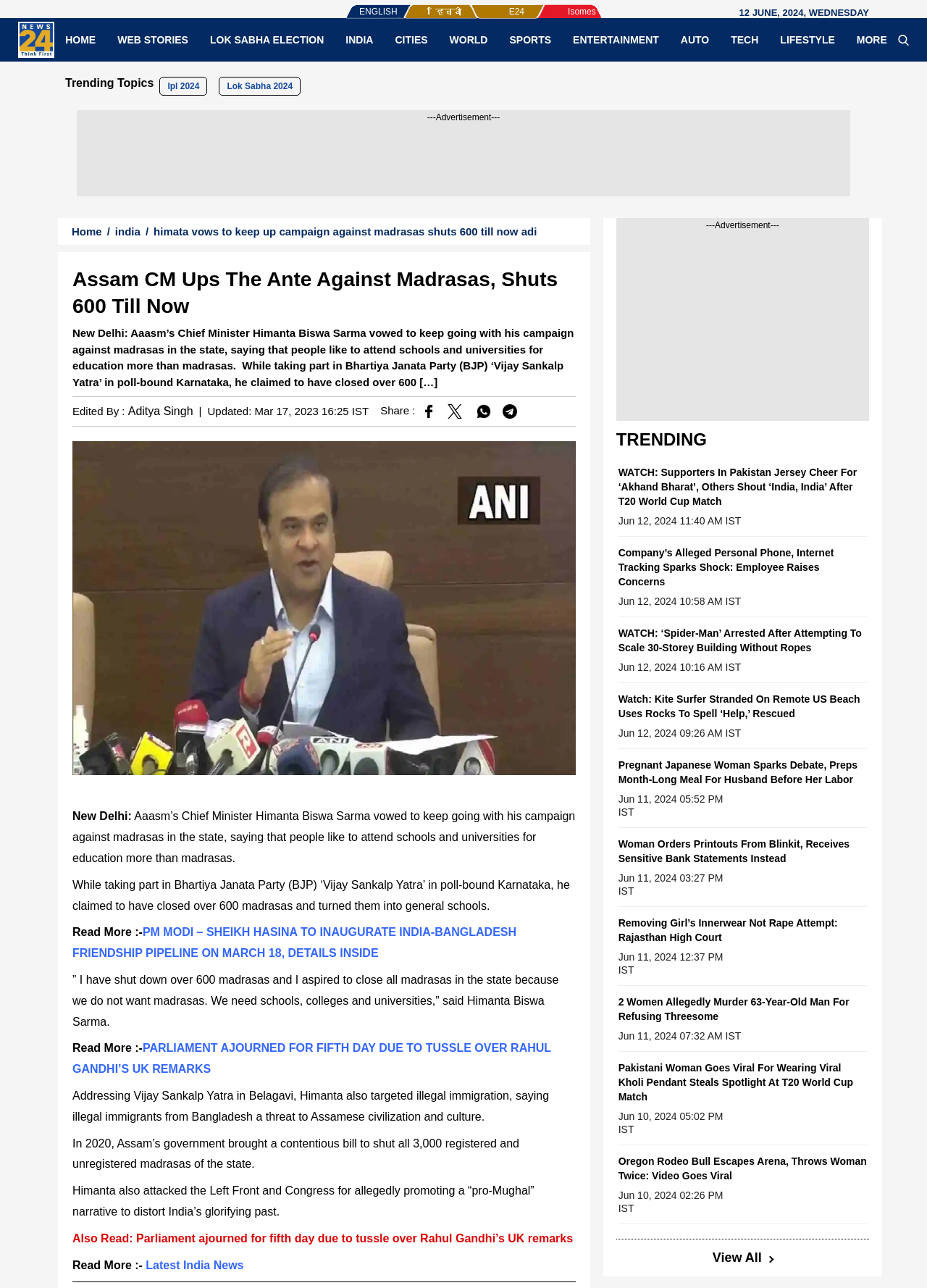What is the topic of the trending news section?
Examine the image and give a concise answer in one word or a short phrase.

Various news topics